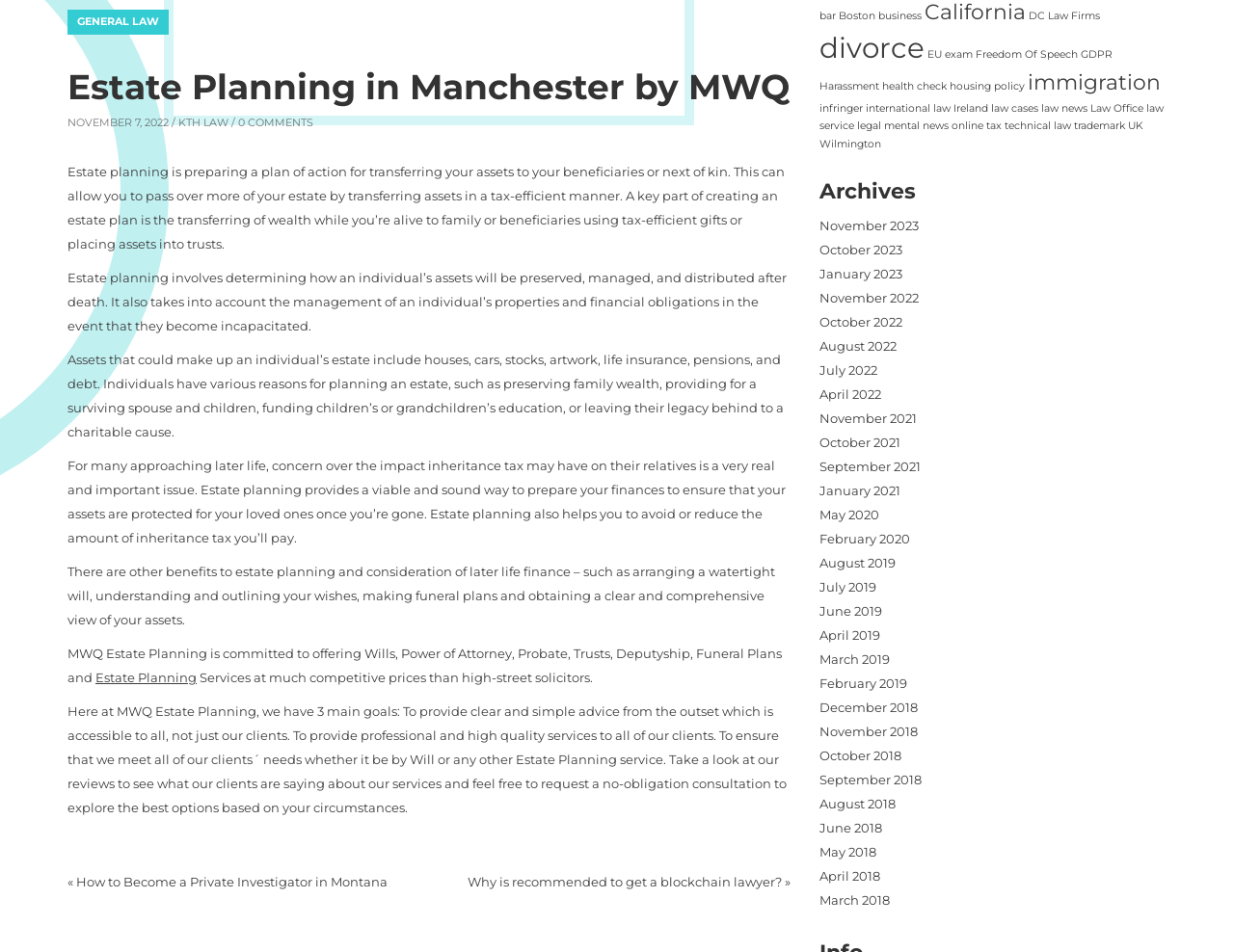Using the format (top-left x, top-left y, bottom-right x, bottom-right y), provide the bounding box coordinates for the described UI element. All values should be floating point numbers between 0 and 1: November 2018

[0.664, 0.76, 0.744, 0.776]